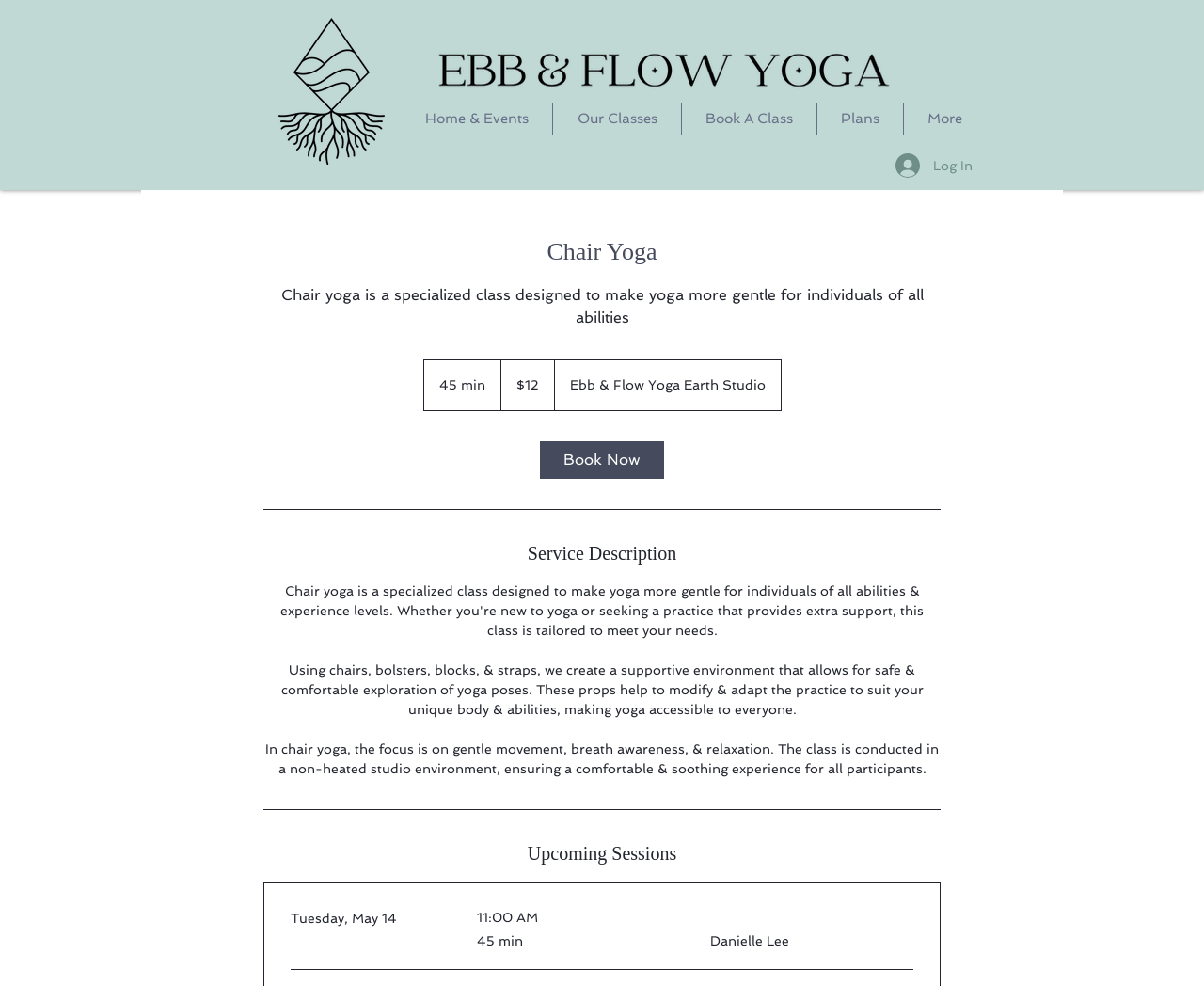Determine the bounding box coordinates of the clickable element to complete this instruction: "View the cart". Provide the coordinates in the format of four float numbers between 0 and 1, [left, top, right, bottom].

[0.834, 0.238, 0.85, 0.26]